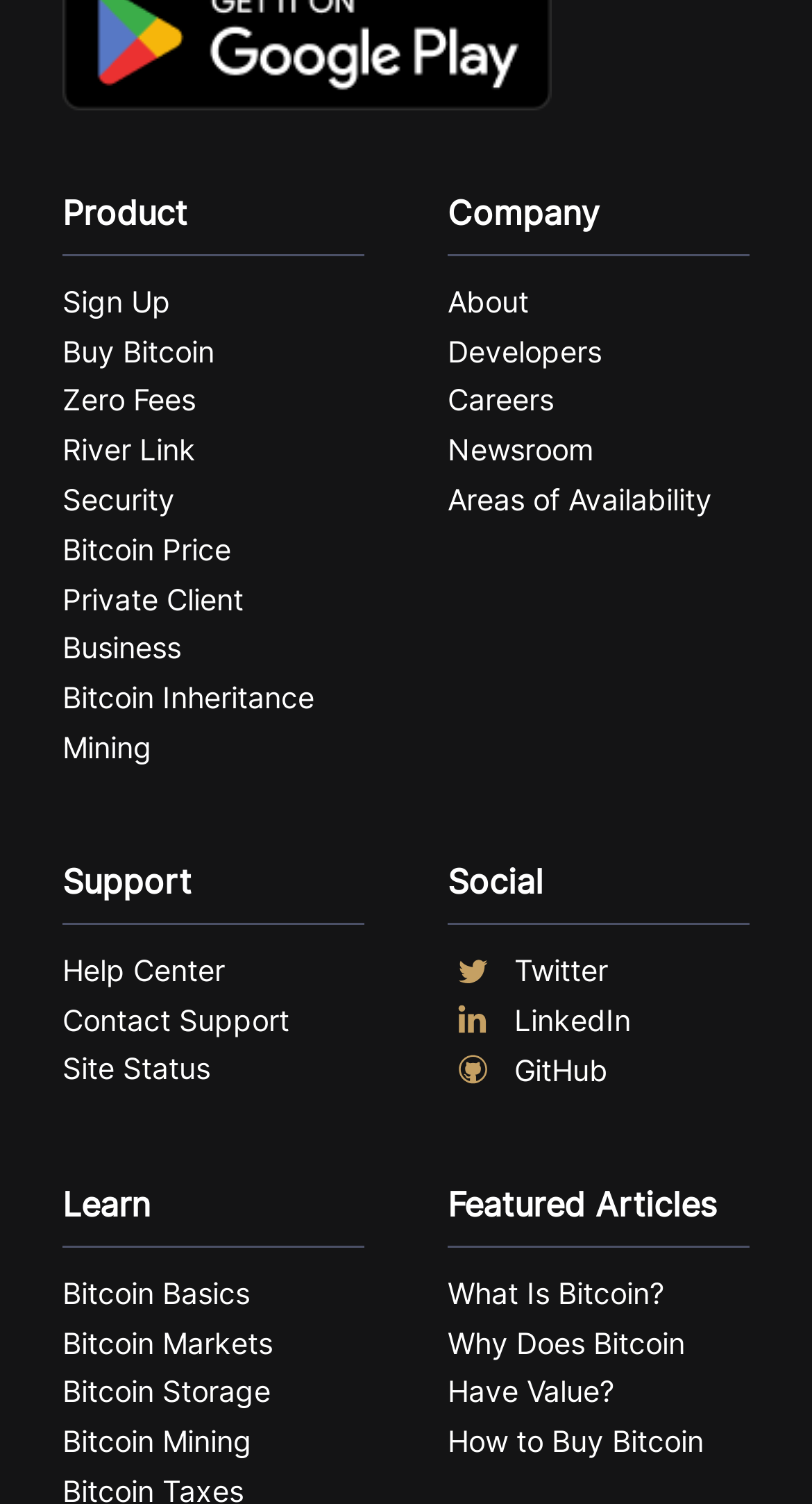Please provide a one-word or short phrase answer to the question:
What is the last link under the 'Learn' heading?

Bitcoin Mining